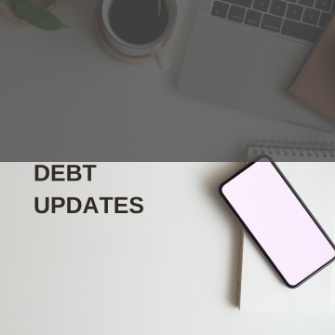What is the aesthetic of the image?
Use the information from the image to give a detailed answer to the question.

The image conveys a sense of clarity and organization, with calming colors and well-arranged items, which creates a serene atmosphere and invites viewers to engage with the content related to debt updates and financial strategies.